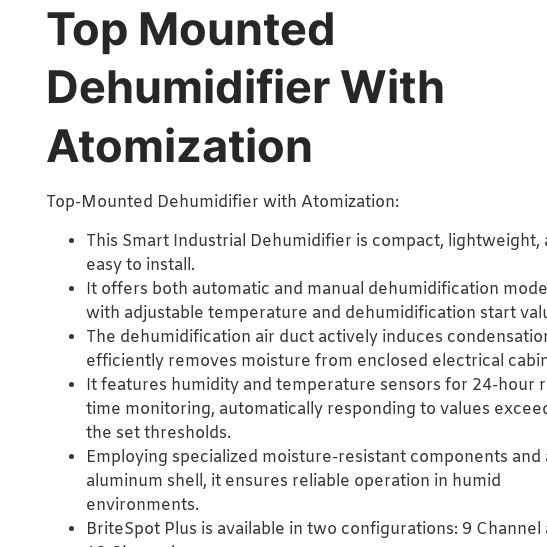Please respond to the question with a concise word or phrase:
What material is the shell of the dehumidifier made of?

Aluminum